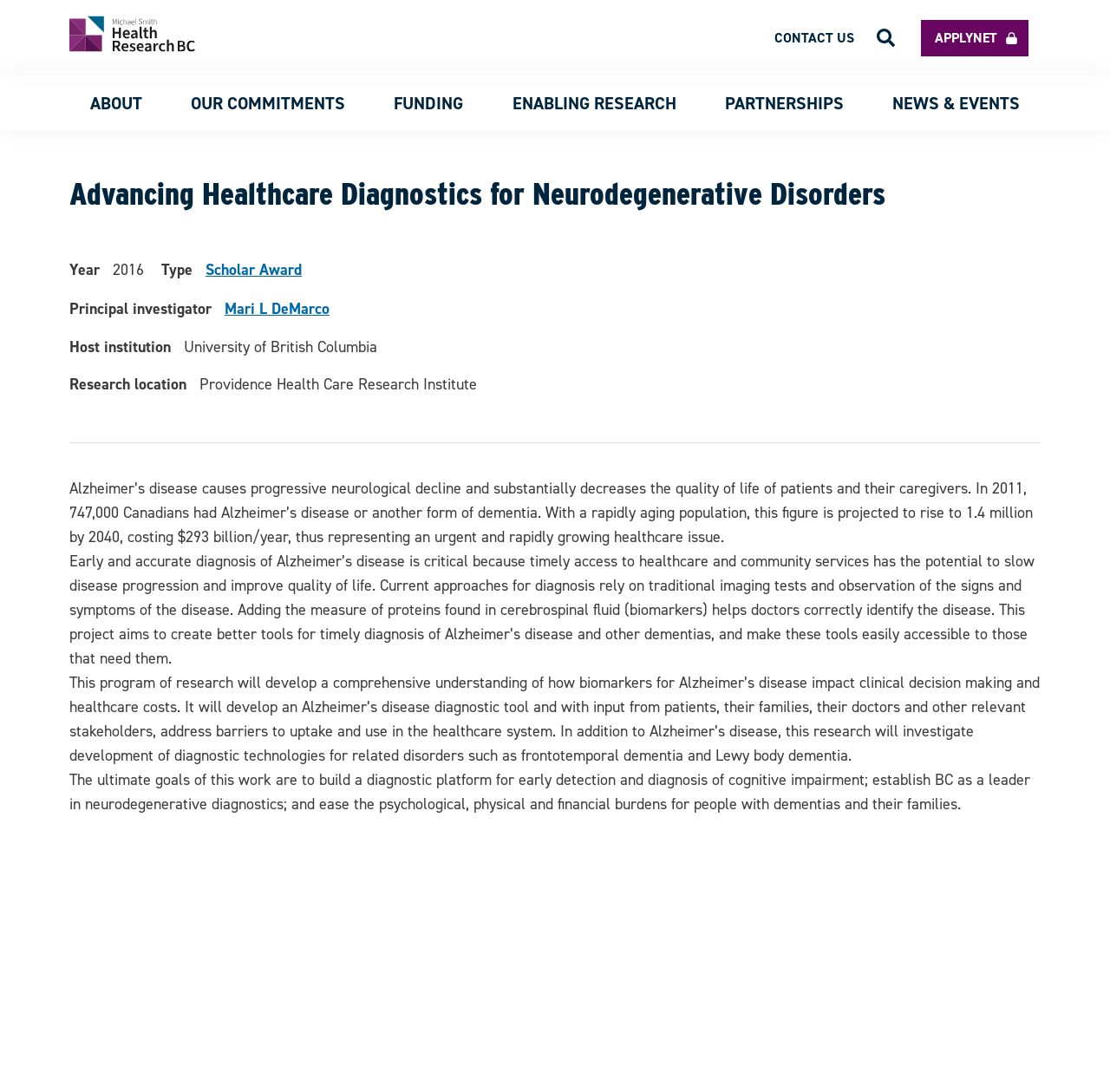Construct a comprehensive description capturing every detail on the webpage.

The webpage is about Advancing Healthcare Diagnostics for Neurodegenerative Disorders, specifically focusing on Alzheimer's disease and related disorders. At the top left corner, there is a logo image and a link. On the top right corner, there are several links, including "APPLYNET" and "CONTACT US", as well as a button with an image. 

Below the top section, there are seven main navigation links, including "ABOUT", "OUR COMMITMENTS", "FUNDING", "ENABLING RESEARCH", "PARTNERSHIPS", "NEWS & EVENTS", which are evenly spaced across the page. 

The main content of the page is divided into two sections. The first section has a heading "Advancing Healthcare Diagnostics for Neurodegenerative Disorders" and provides information about a research project, including the year, type, principal investigator, host institution, and research location. 

The second section consists of three paragraphs of text, which describe the impact of Alzheimer's disease, the importance of early and accurate diagnosis, and the goals of the research project. The text is quite detailed and provides specific statistics and information about the disease and the research project.